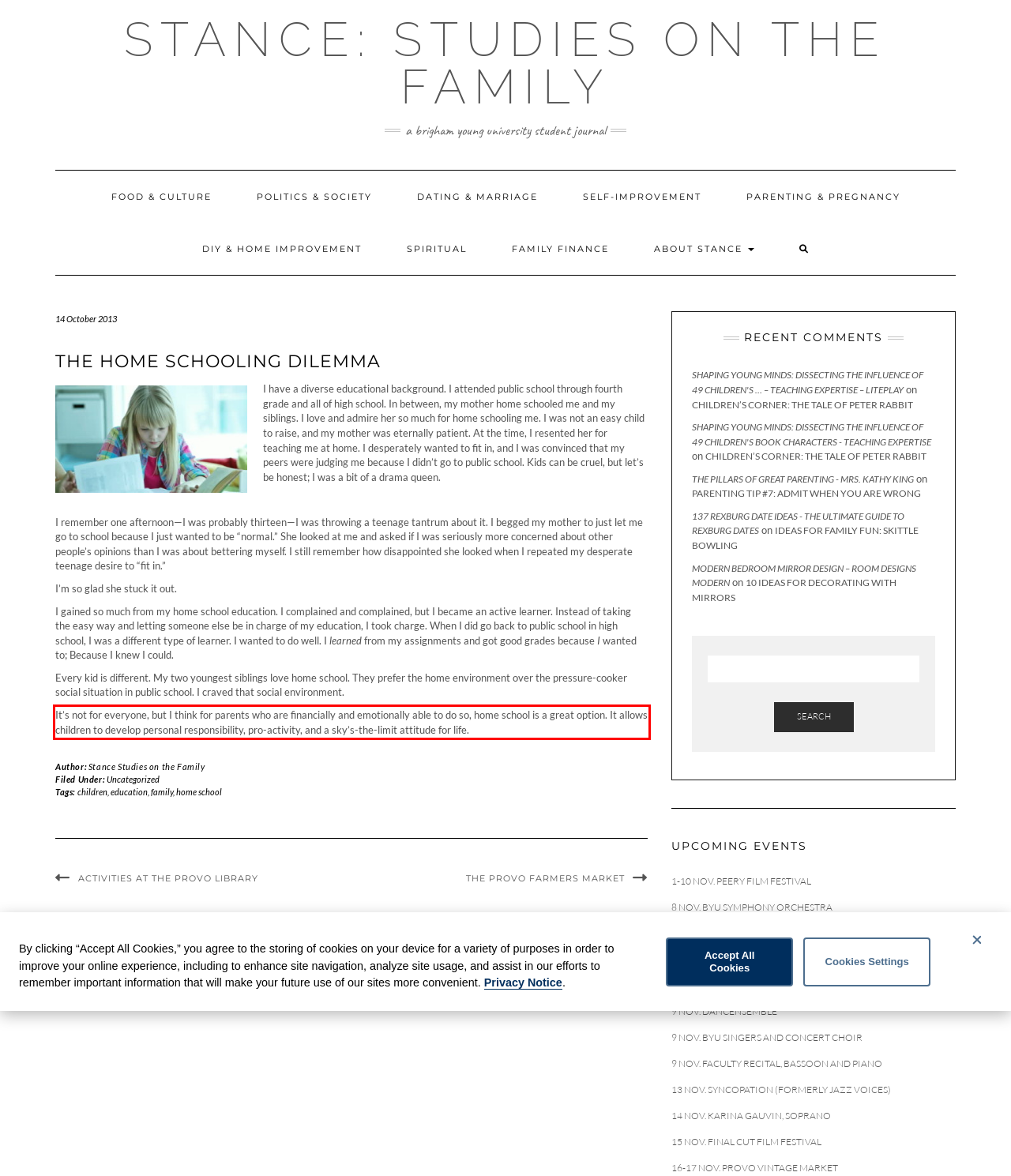Using the provided screenshot of a webpage, recognize the text inside the red rectangle bounding box by performing OCR.

It’s not for everyone, but I think for parents who are financially and emotionally able to do so, home school is a great option. It allows children to develop personal responsibility, pro-activity, and a sky’s-the-limit attitude for life.